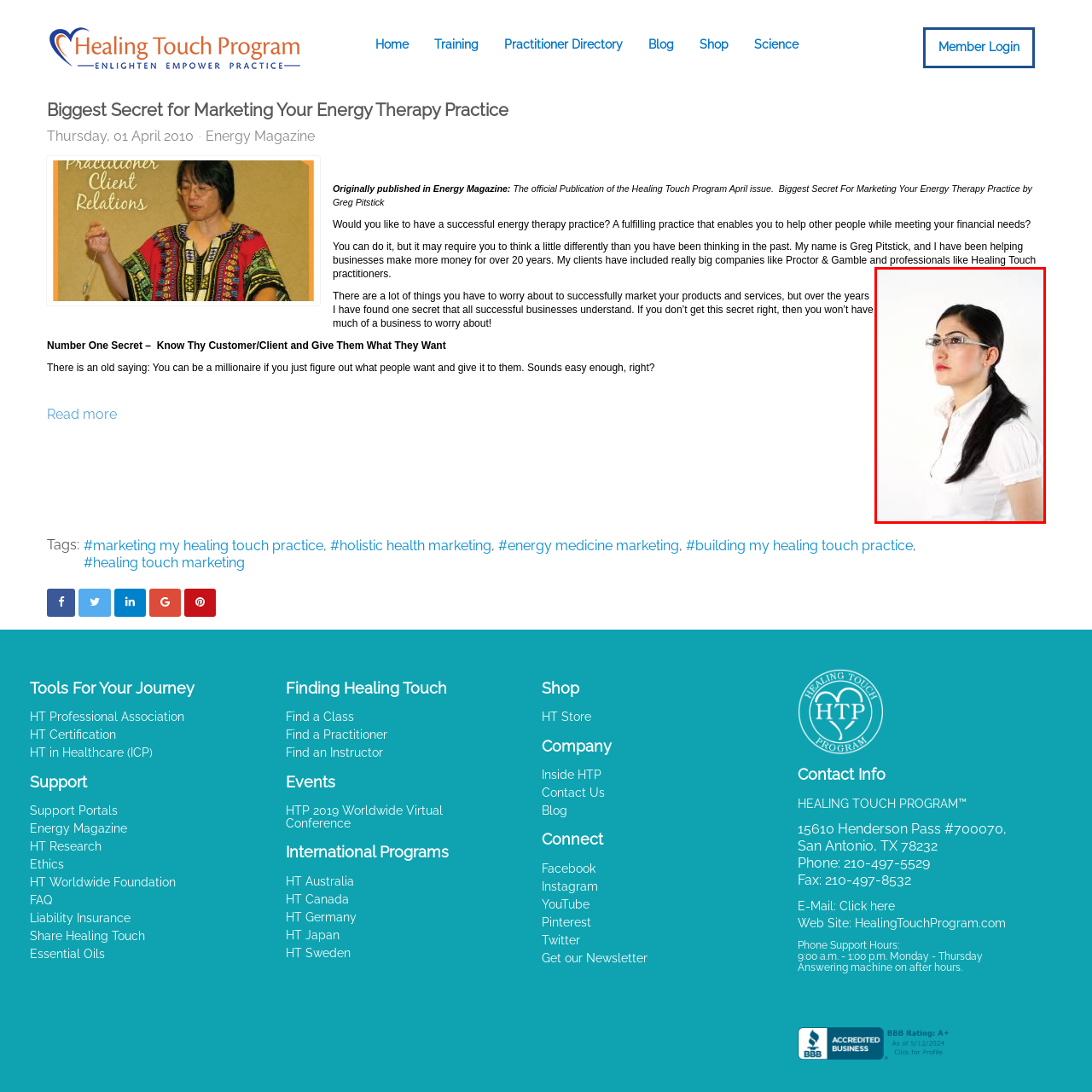What is the color of the woman's blouse?
Focus on the area marked by the red bounding box and respond to the question with as much detail as possible.

The caption specifically states that the woman is wearing a 'crisp white blouse', which suggests that the blouse is a bright and clean white color, contributing to her overall professional appearance.